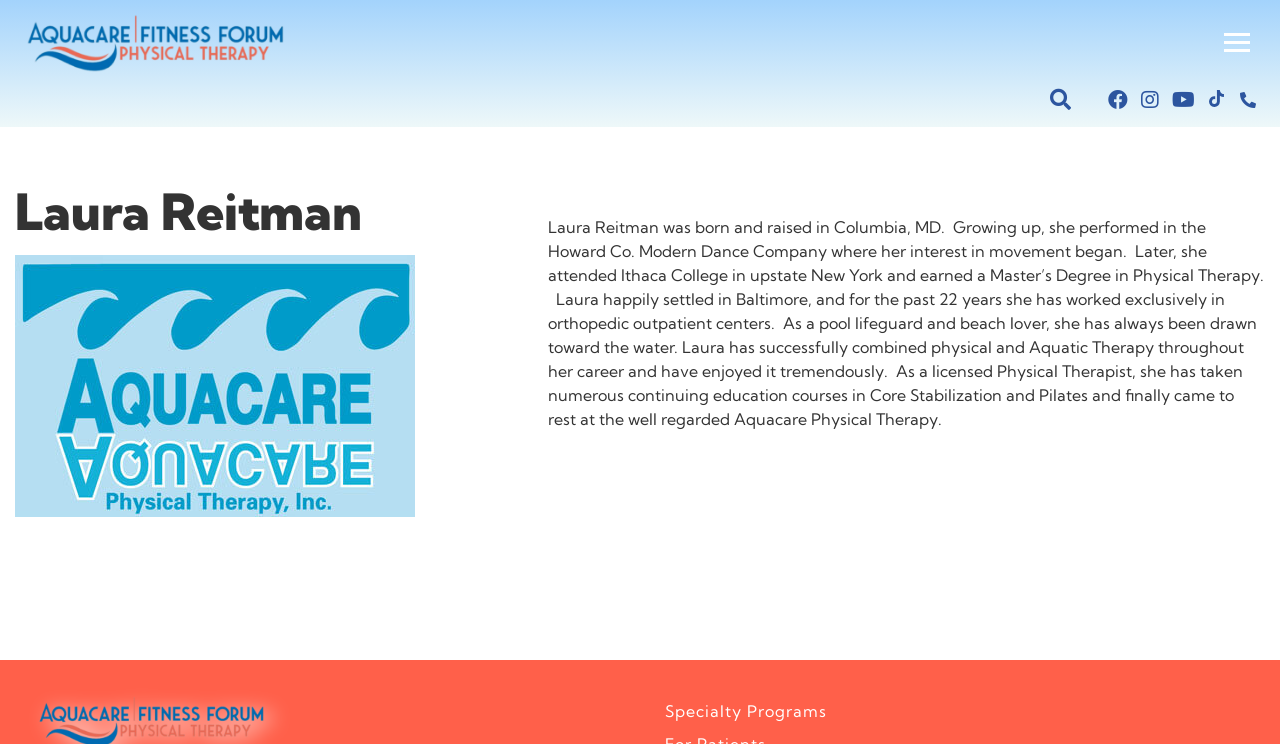Using the information shown in the image, answer the question with as much detail as possible: What is the type of dance company Laura Reitman performed in during her youth?

The webpage content mentions that Laura Reitman performed in the Howard Co. Modern Dance Company where her interest in movement began.